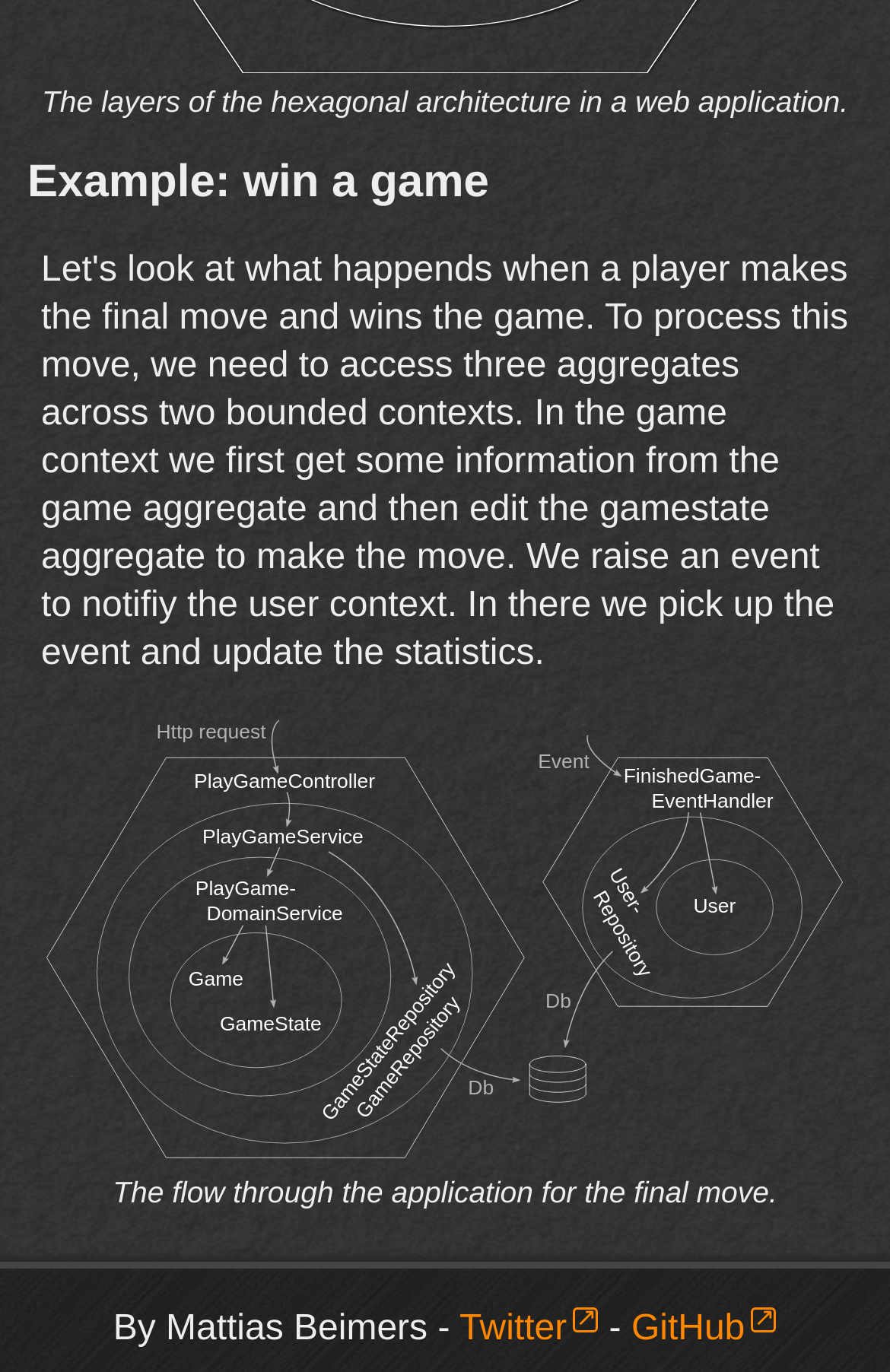Please provide a short answer using a single word or phrase for the question:
What is the purpose of the figure?

To illustrate the flow